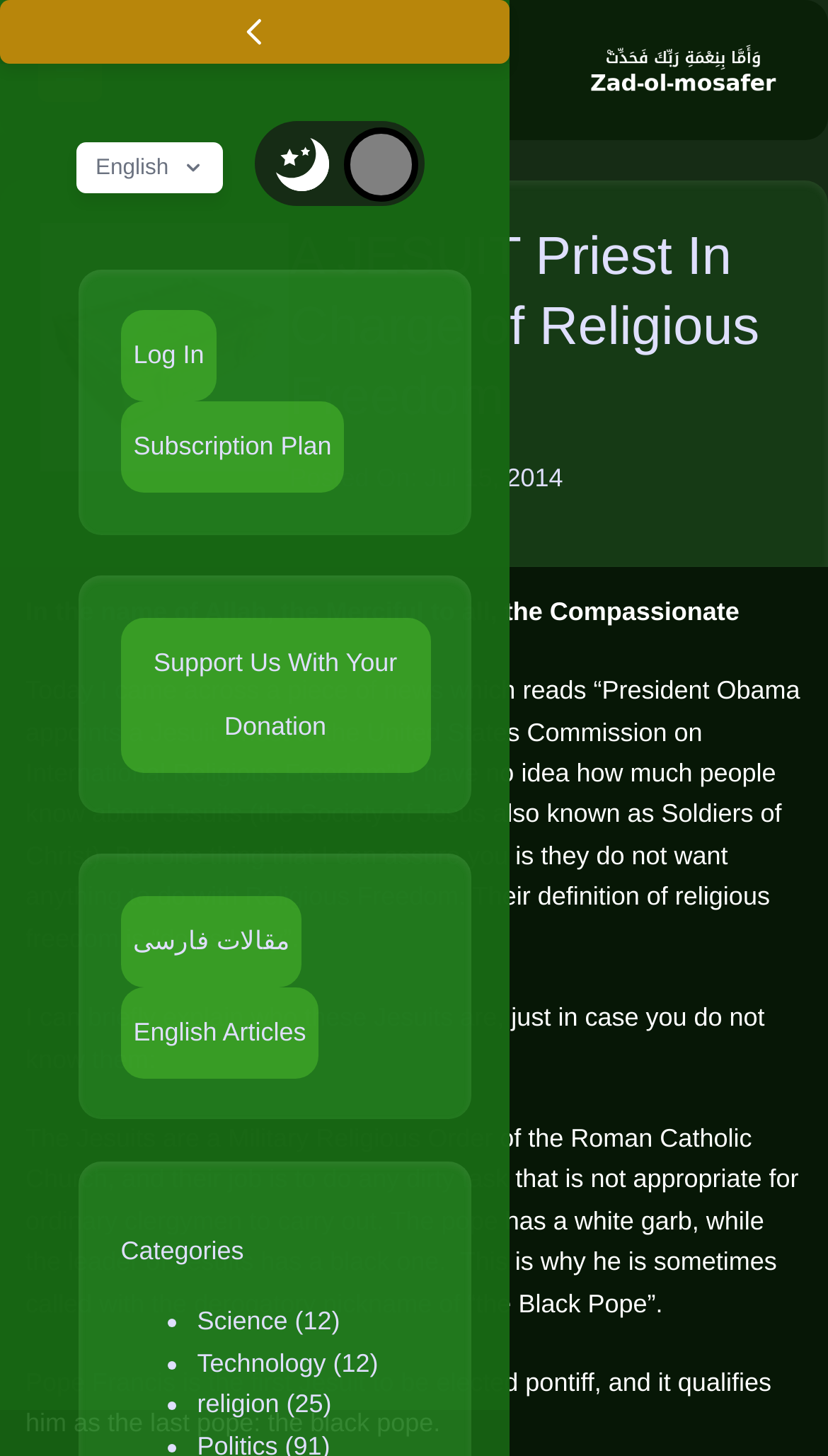Please mark the clickable region by giving the bounding box coordinates needed to complete this instruction: "View the Science category".

[0.238, 0.897, 0.411, 0.919]